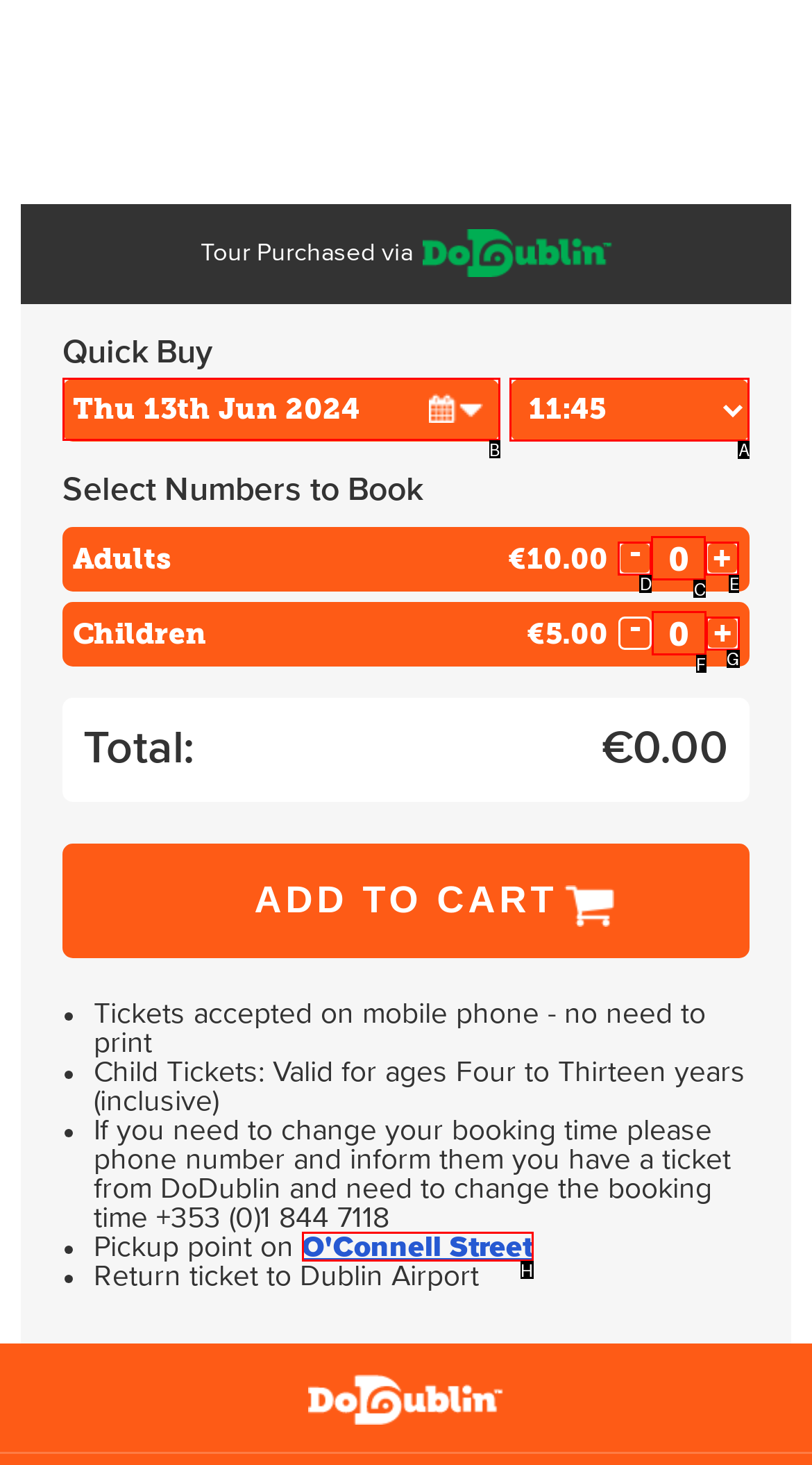Which HTML element should be clicked to complete the following task: Choose a time from the 'Choose Time' combobox?
Answer with the letter corresponding to the correct choice.

A